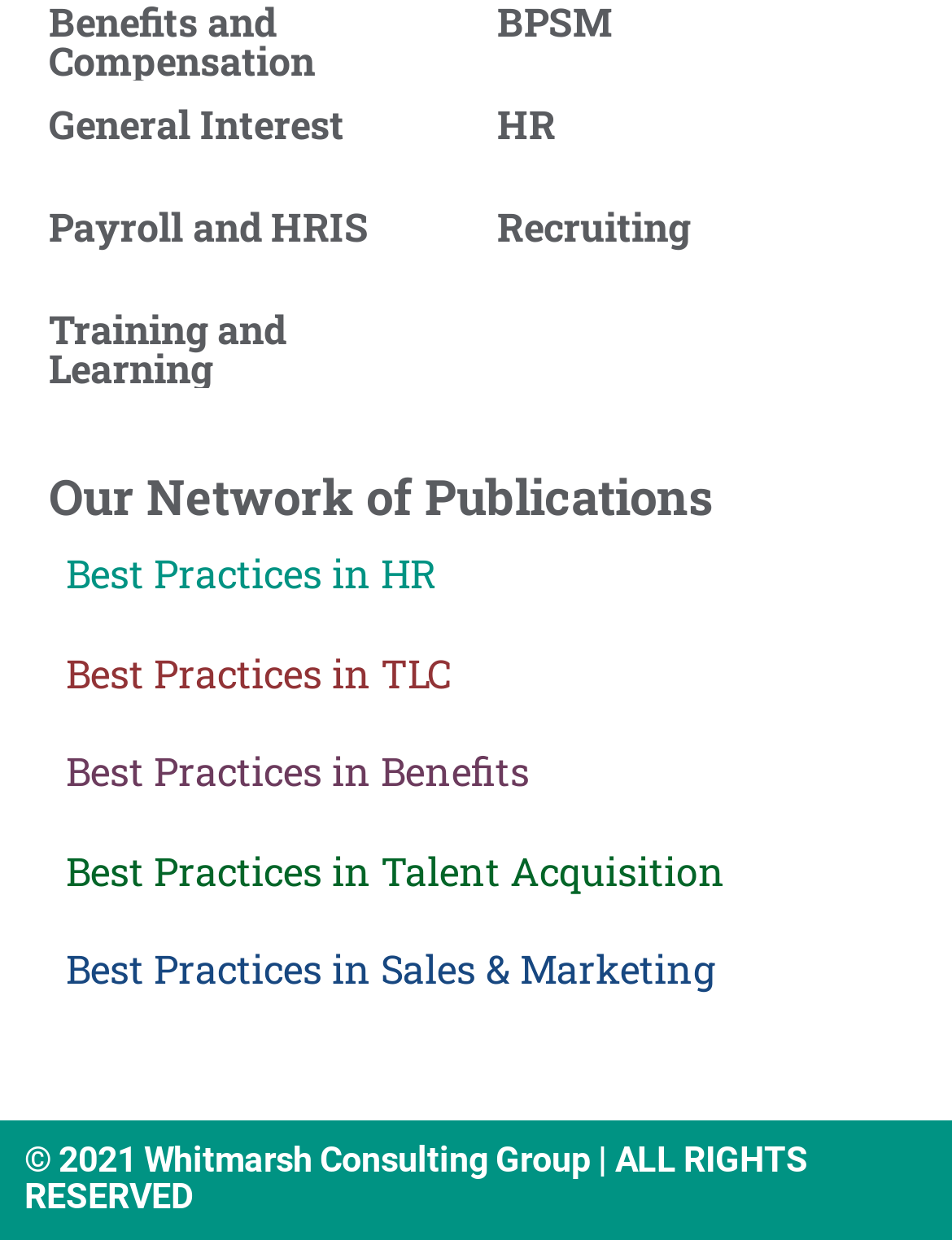Identify the bounding box coordinates for the UI element described as follows: khyass news. Use the format (top-left x, top-left y, bottom-right x, bottom-right y) and ensure all values are floating point numbers between 0 and 1.

None